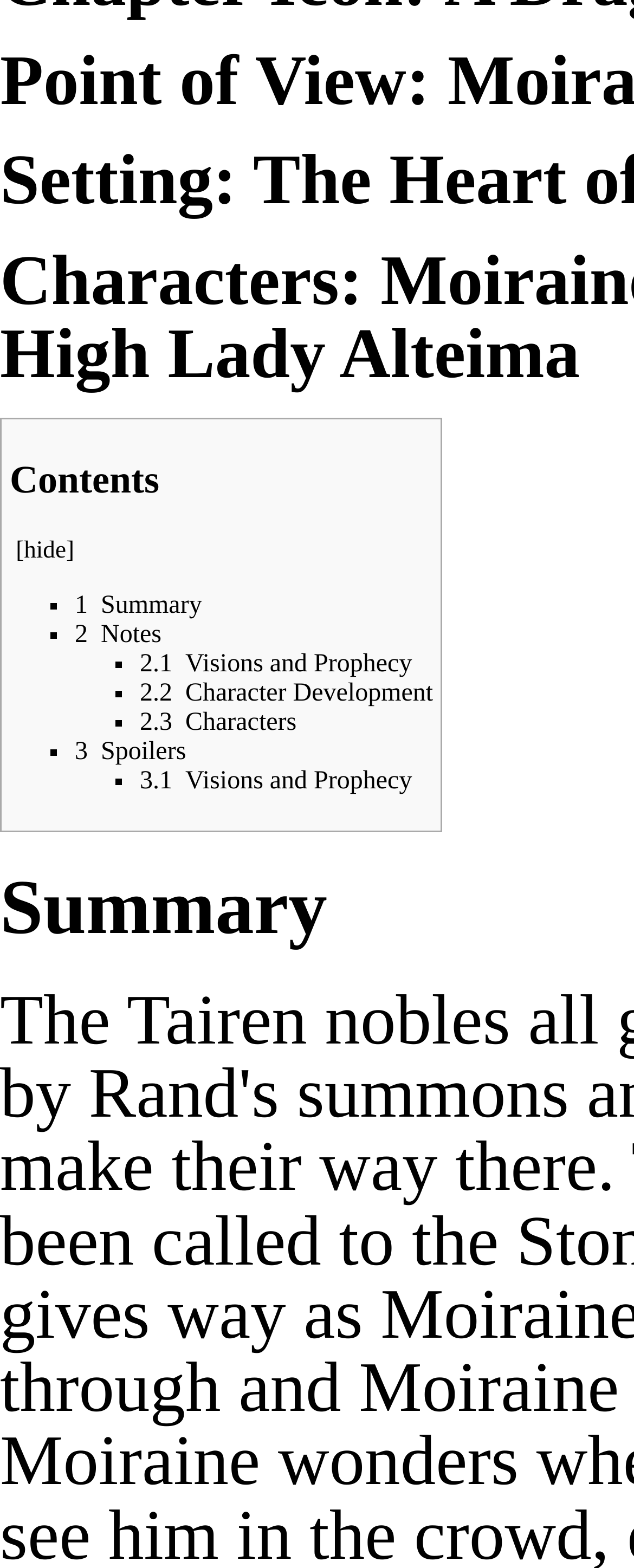Please find the bounding box coordinates of the element that you should click to achieve the following instruction: "Click on the '2.1 Visions and Prophecy' link". The coordinates should be presented as four float numbers between 0 and 1: [left, top, right, bottom].

[0.221, 0.415, 0.65, 0.432]